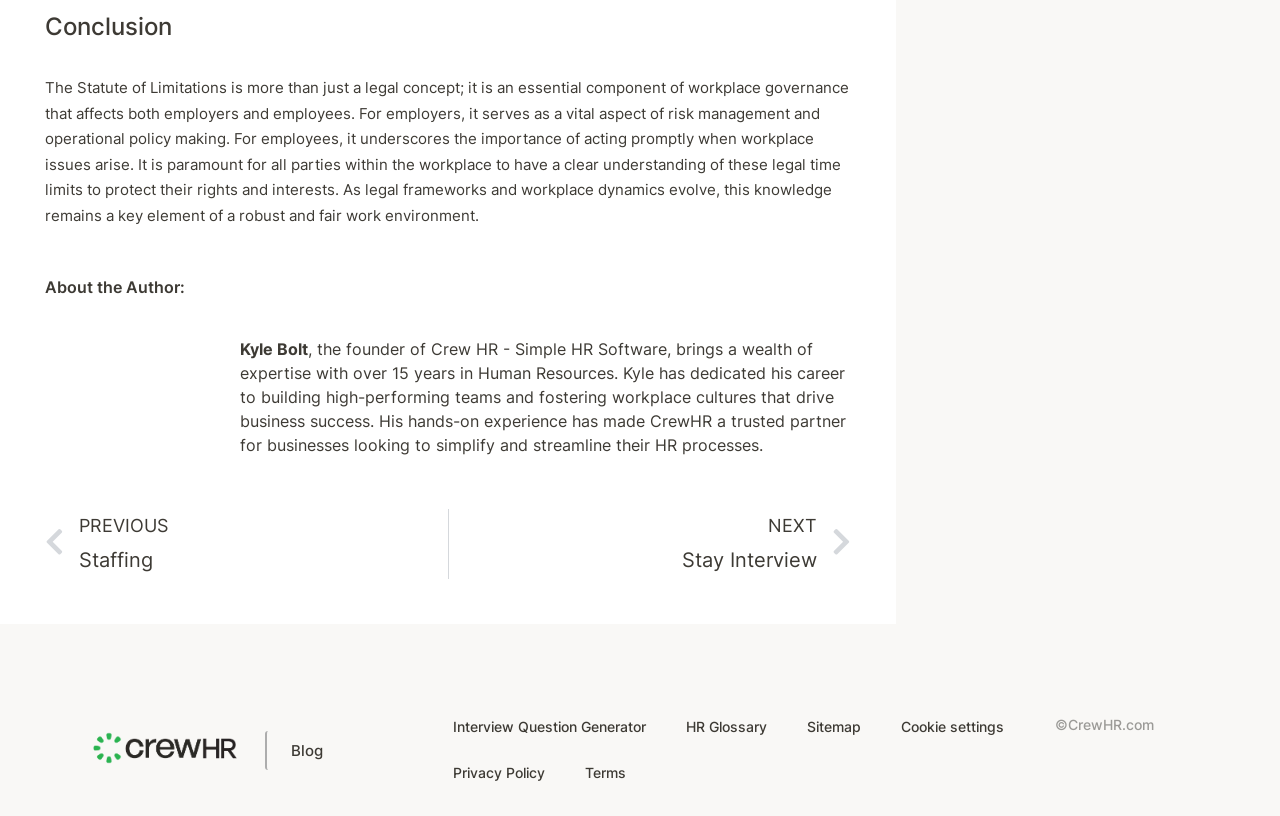What is the topic of the article? Examine the screenshot and reply using just one word or a brief phrase.

Statute of Limitations